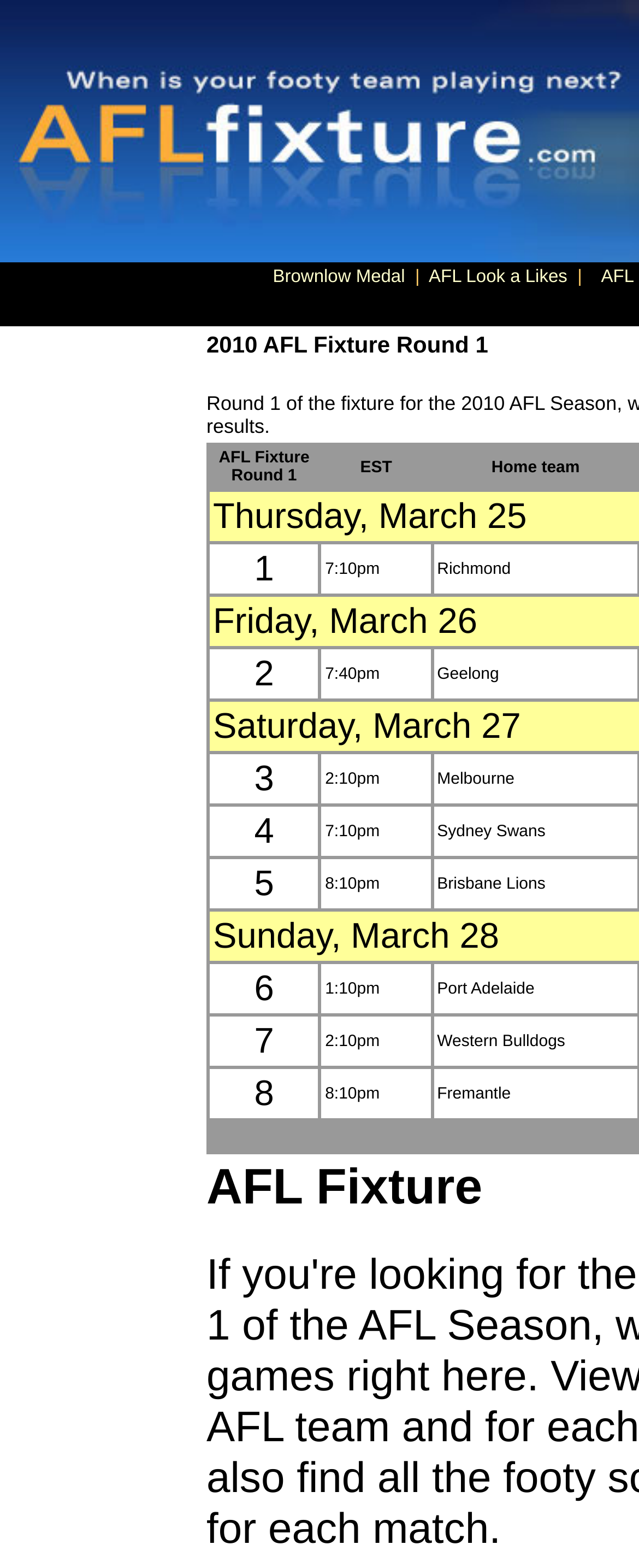What is the home team for the game with the earliest start time in Round 1?
Based on the image, respond with a single word or phrase.

Melbourne